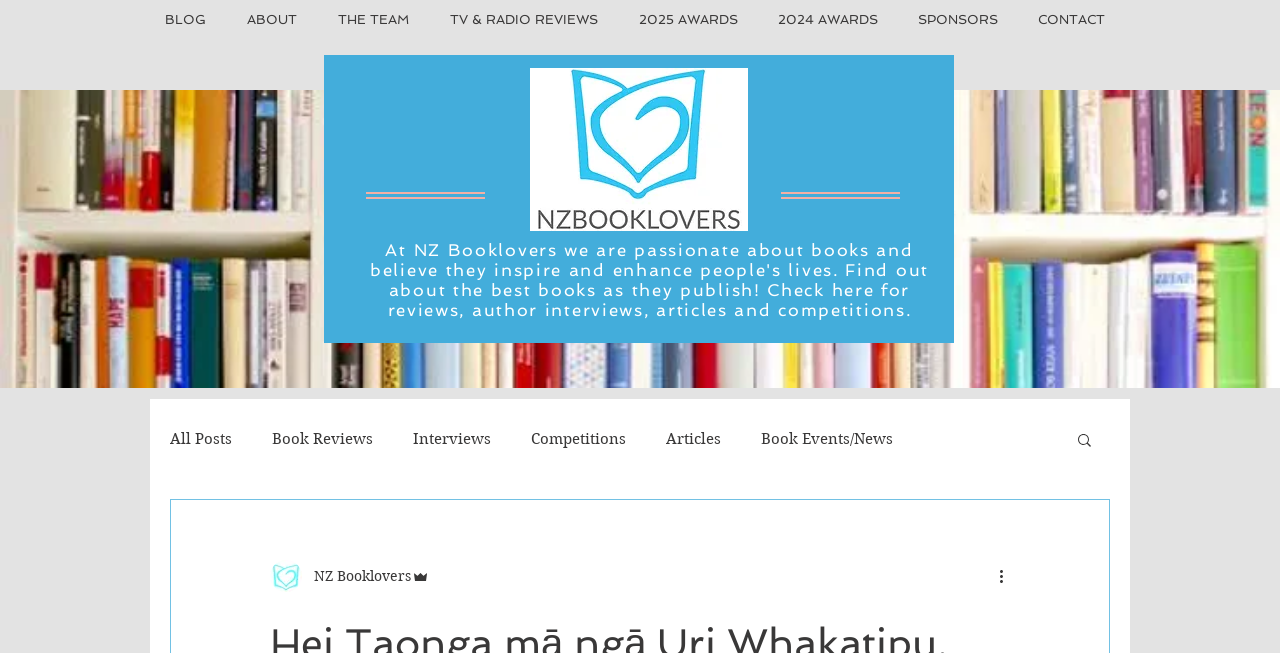What is the purpose of the 'NZ Booklovers' section?
Please provide a comprehensive answer based on the details in the screenshot.

The 'NZ Booklovers' section appears to be a blog or news section focused on book reviews, author interviews, and book-related news, based on the links and headings on the website.